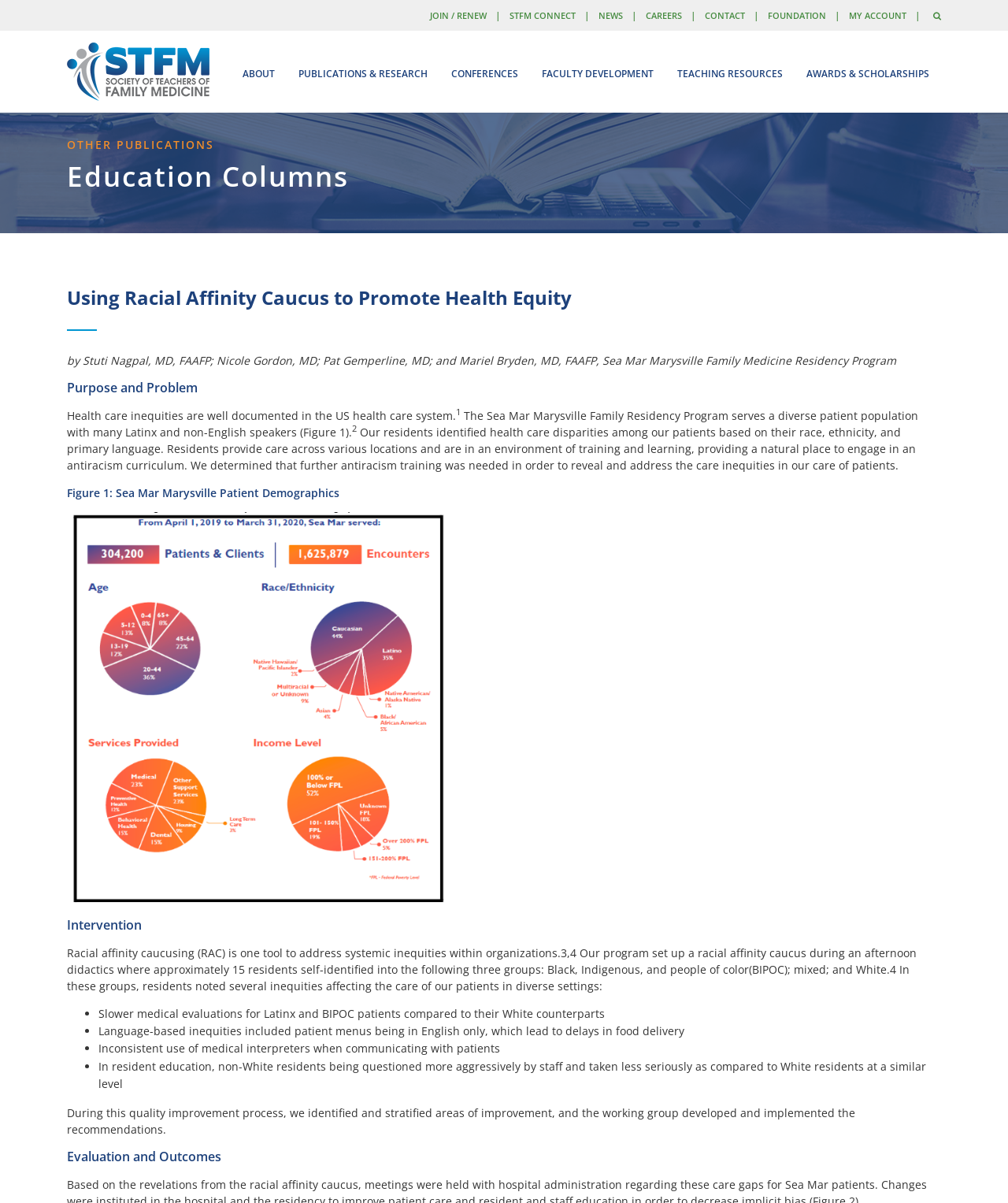Determine the bounding box coordinates for the region that must be clicked to execute the following instruction: "Click on JOIN / RENEW".

[0.427, 0.008, 0.483, 0.018]